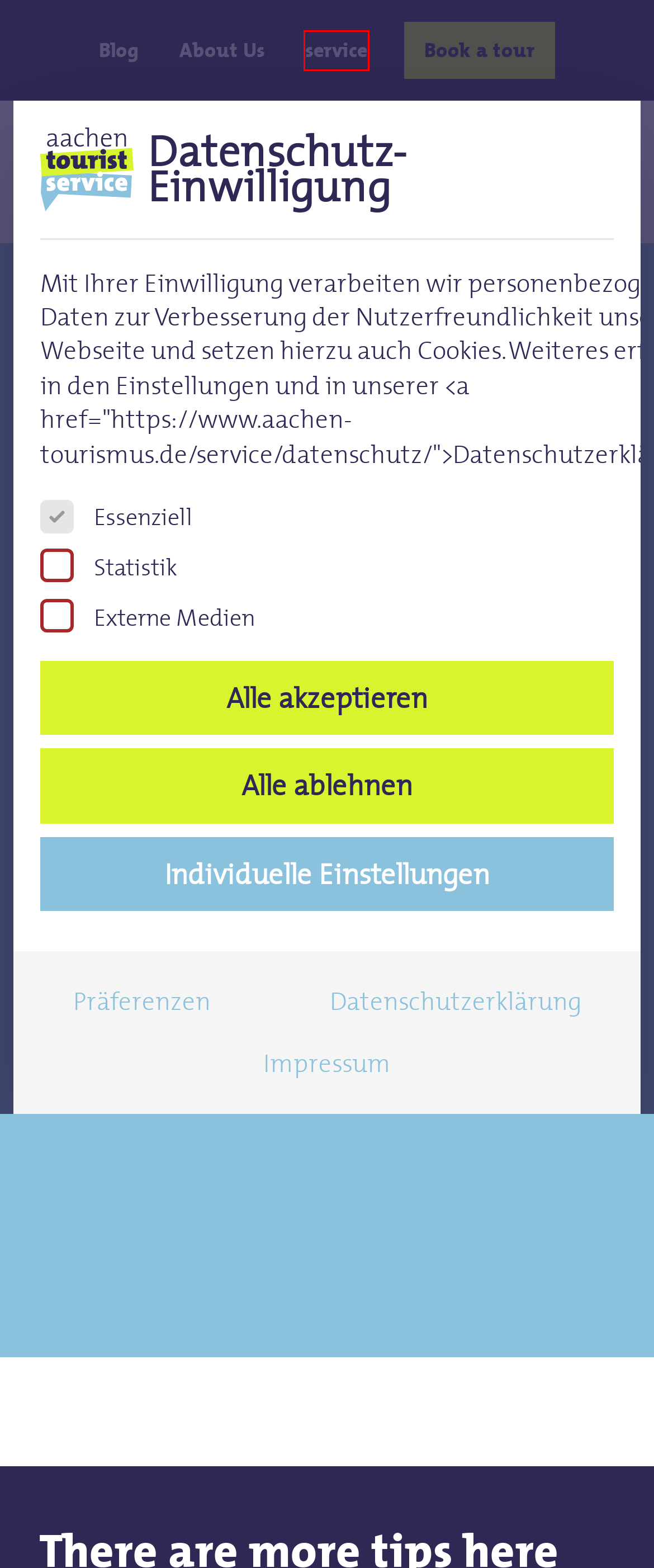Please examine the screenshot provided, which contains a red bounding box around a UI element. Select the webpage description that most accurately describes the new page displayed after clicking the highlighted element. Here are the candidates:
A. About us - Aachen Tourist Service
B. Our team - Aachen Tourist Service
C. Imprint - aachen tourist service
D. Blog - Aachen Tourist Service
E. FAQ - Aachen tourist service
F. Service - Aachen Tourist Service
G. Aachen Tourist Homepage - aachen tourist service
H. Aachen adventure offers

F